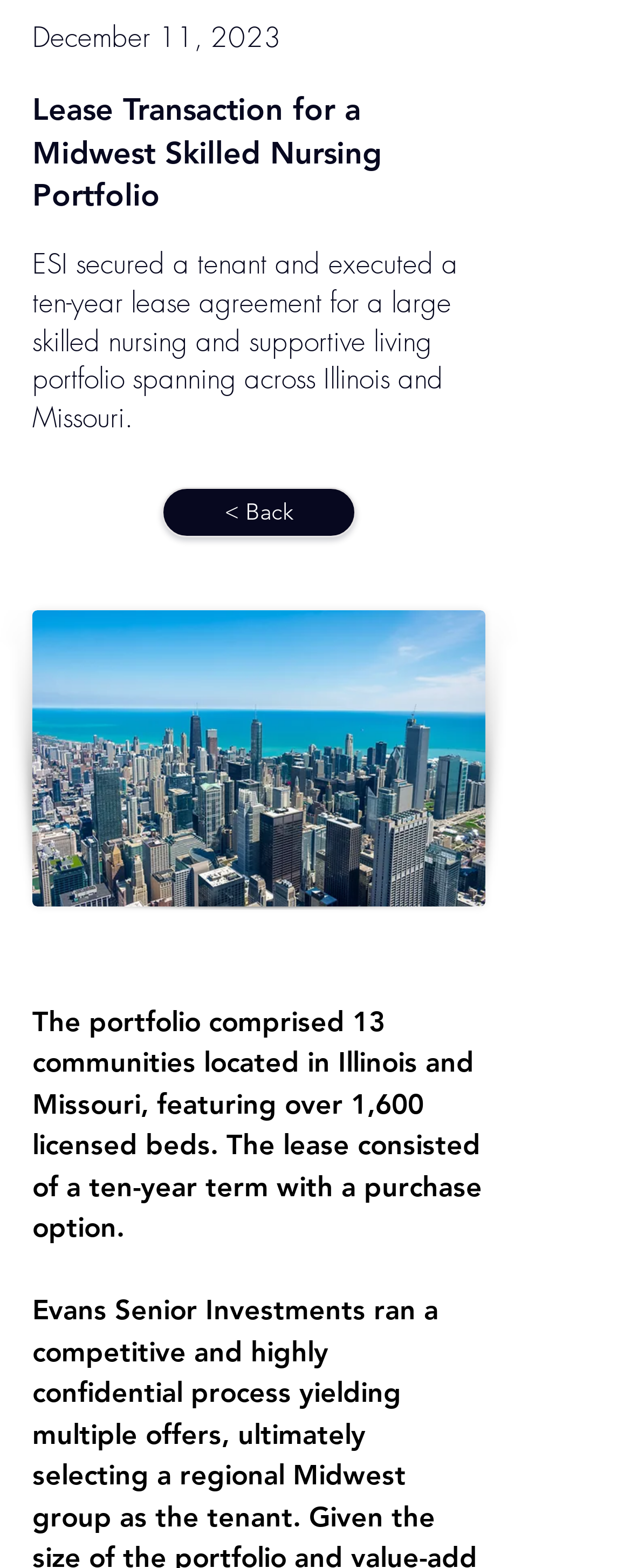What is the date of the lease transaction?
From the details in the image, provide a complete and detailed answer to the question.

I found the answer by reading the text at the top of the page that says 'December 11, 2023'.